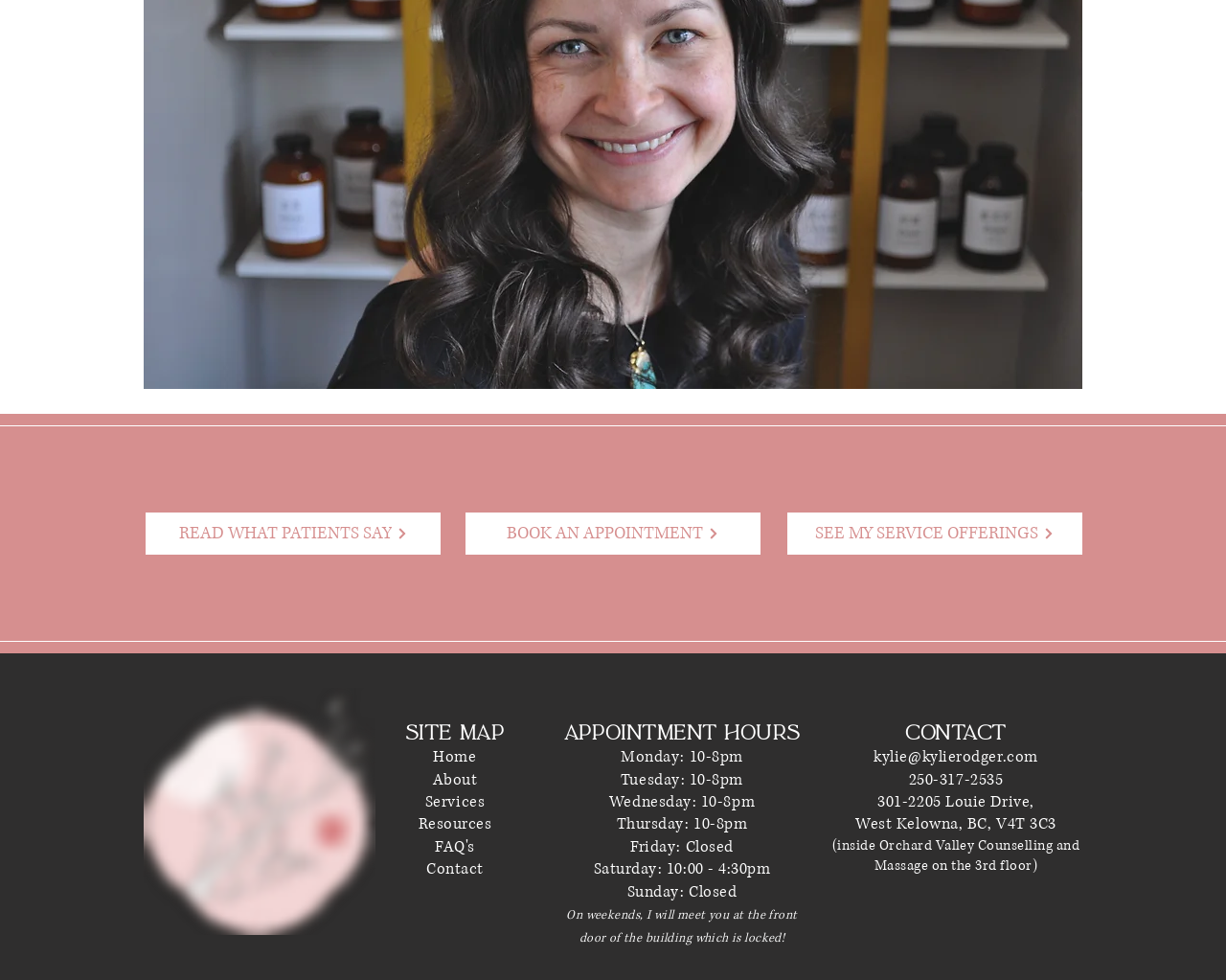With reference to the image, please provide a detailed answer to the following question: What can patients do on the webpage?

The webpage provides several options for patients, including reading reviews by clicking on 'READ WHAT PATIENTS SAY', booking an appointment by clicking on 'BOOK AN APPOINTMENT', and seeing the service offerings by clicking on 'SEE MY SERVICE OFFERINGS'.